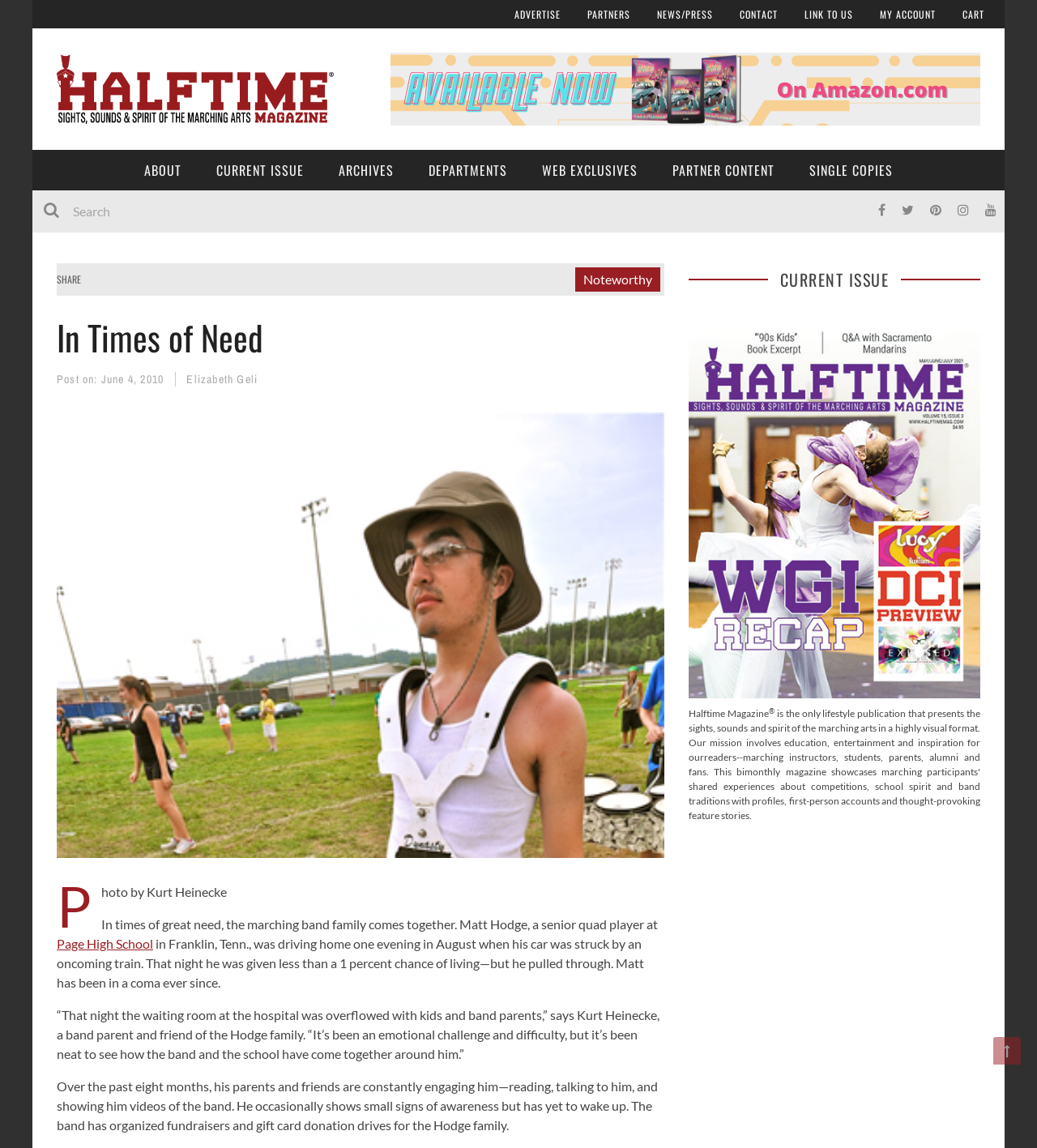Give a one-word or one-phrase response to the question: 
What is the name of the magazine?

Halftime Magazine